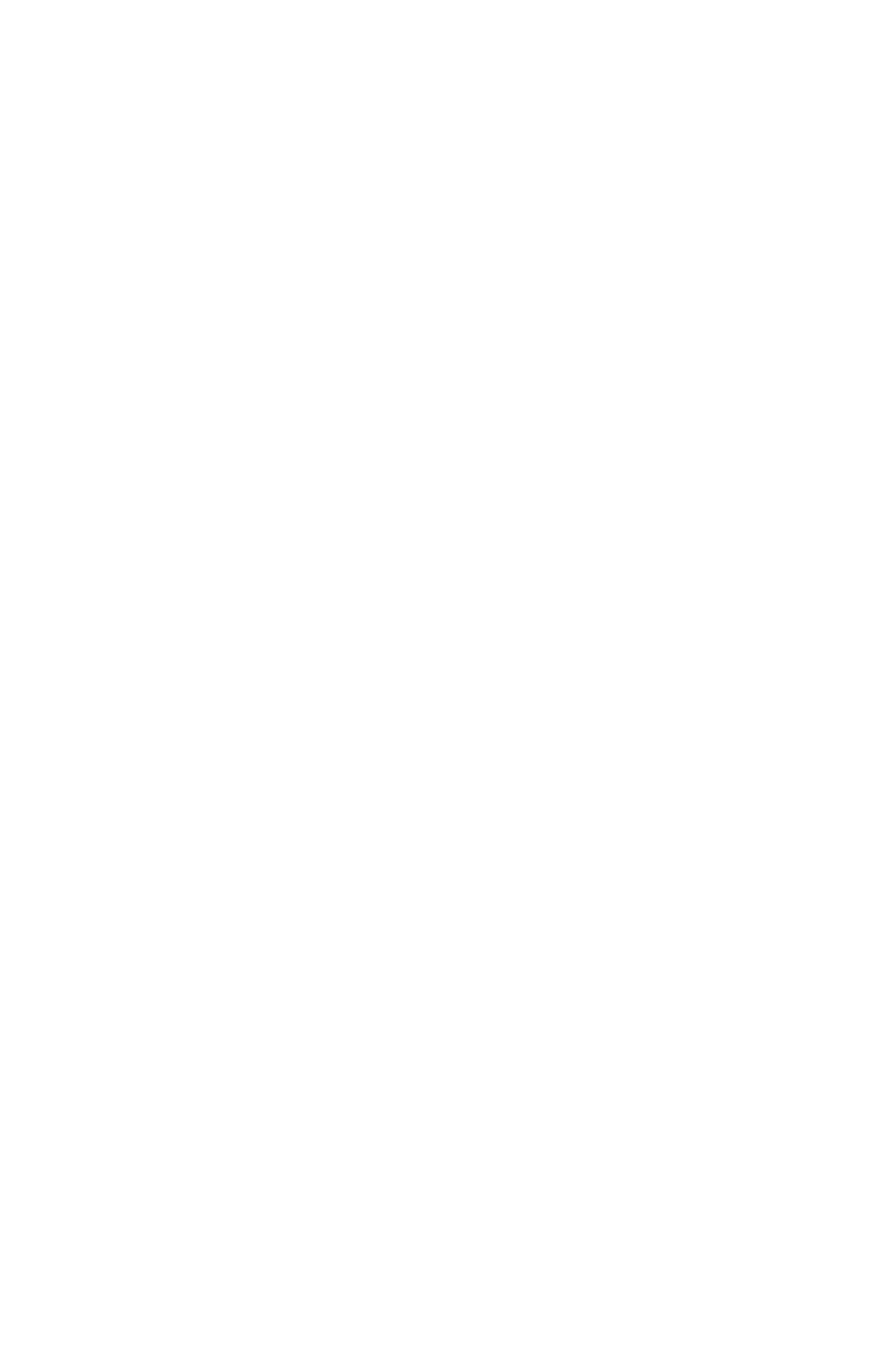Please specify the coordinates of the bounding box for the element that should be clicked to carry out this instruction: "View disclaimer and data protection". The coordinates must be four float numbers between 0 and 1, formatted as [left, top, right, bottom].

[0.038, 0.637, 0.495, 0.666]